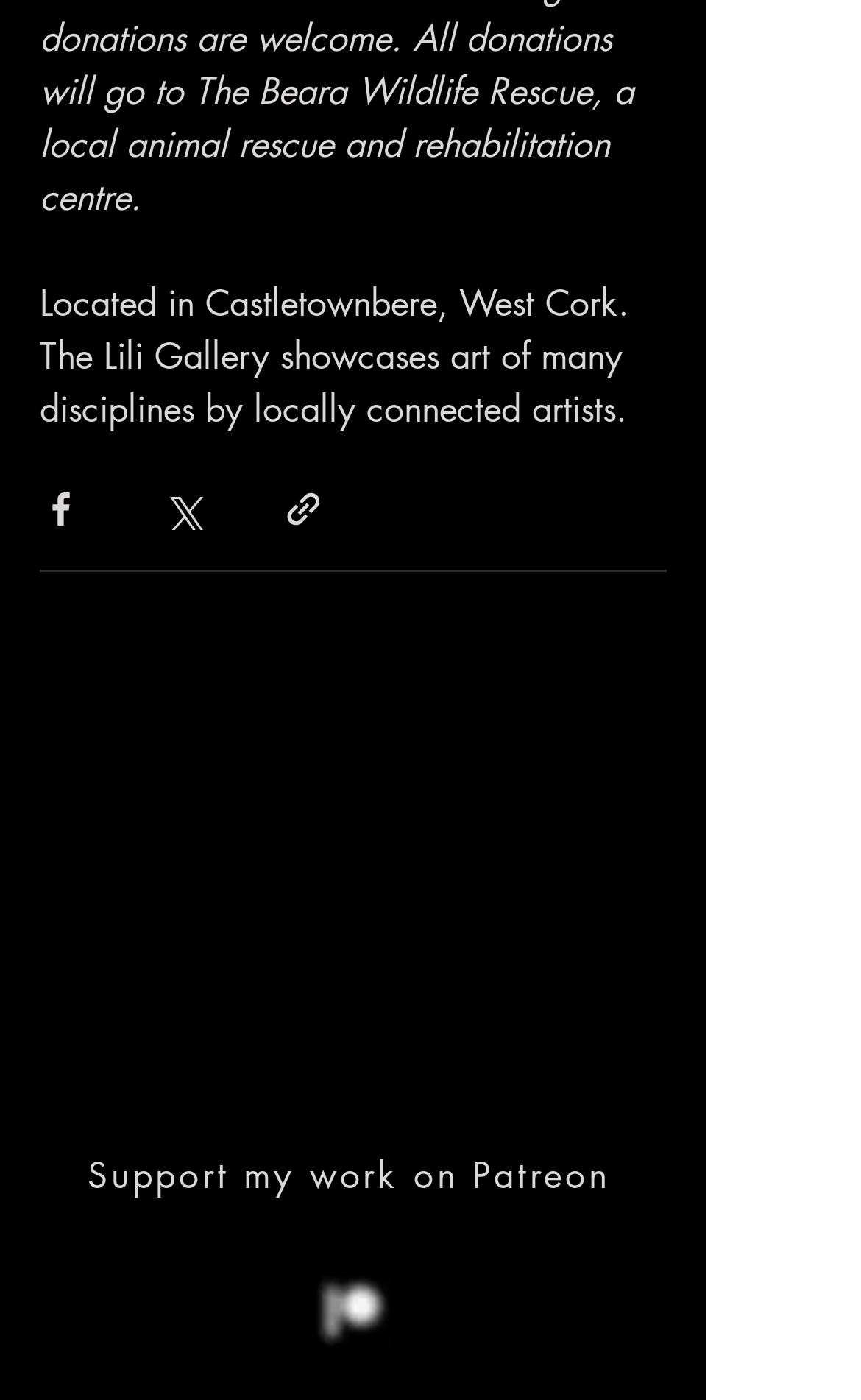Use a single word or phrase to answer the question: 
What is the platform where the creator's work can be supported?

Patreon